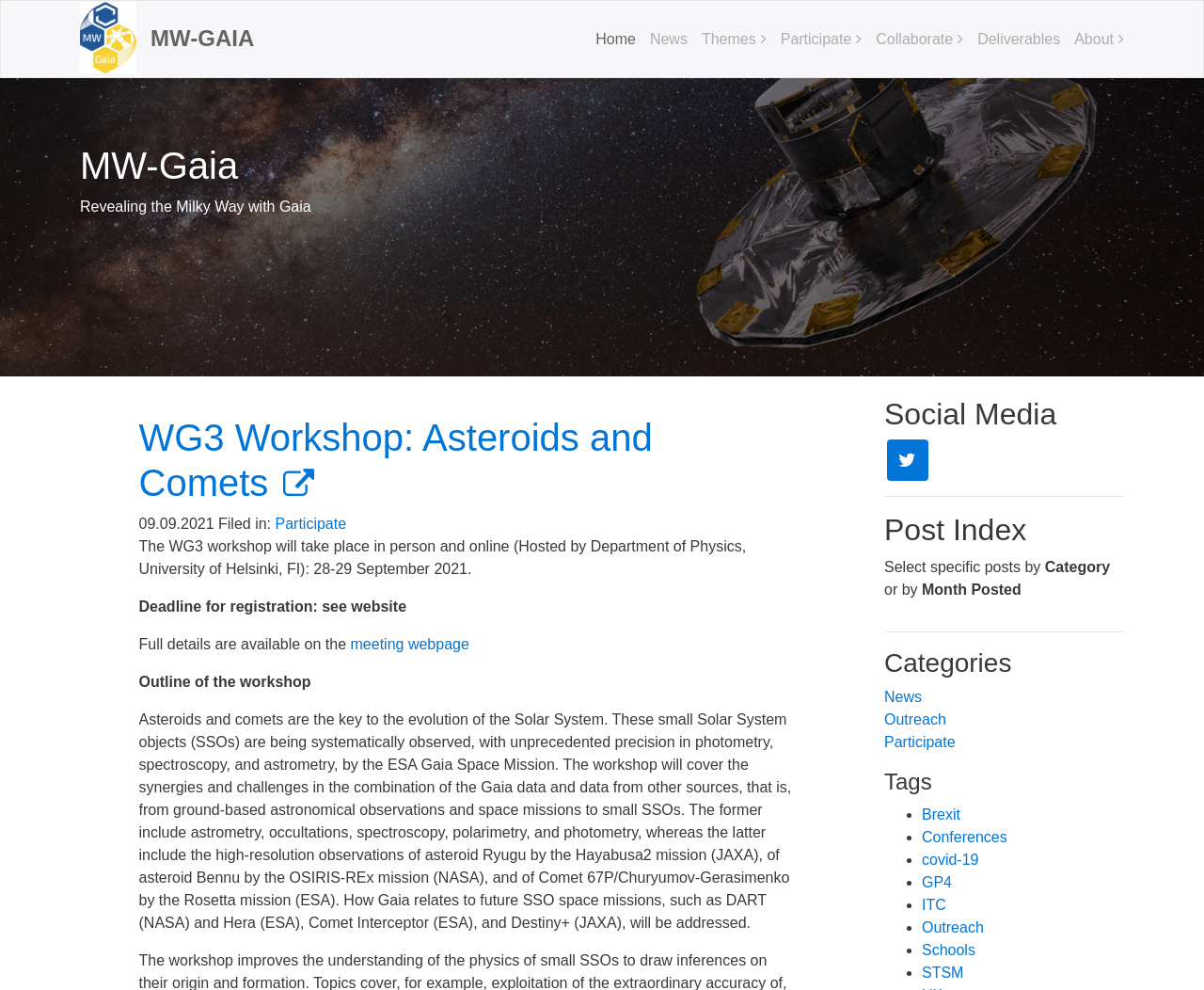Respond to the following question with a brief word or phrase:
What are the categories for selecting posts?

Category, Month Posted